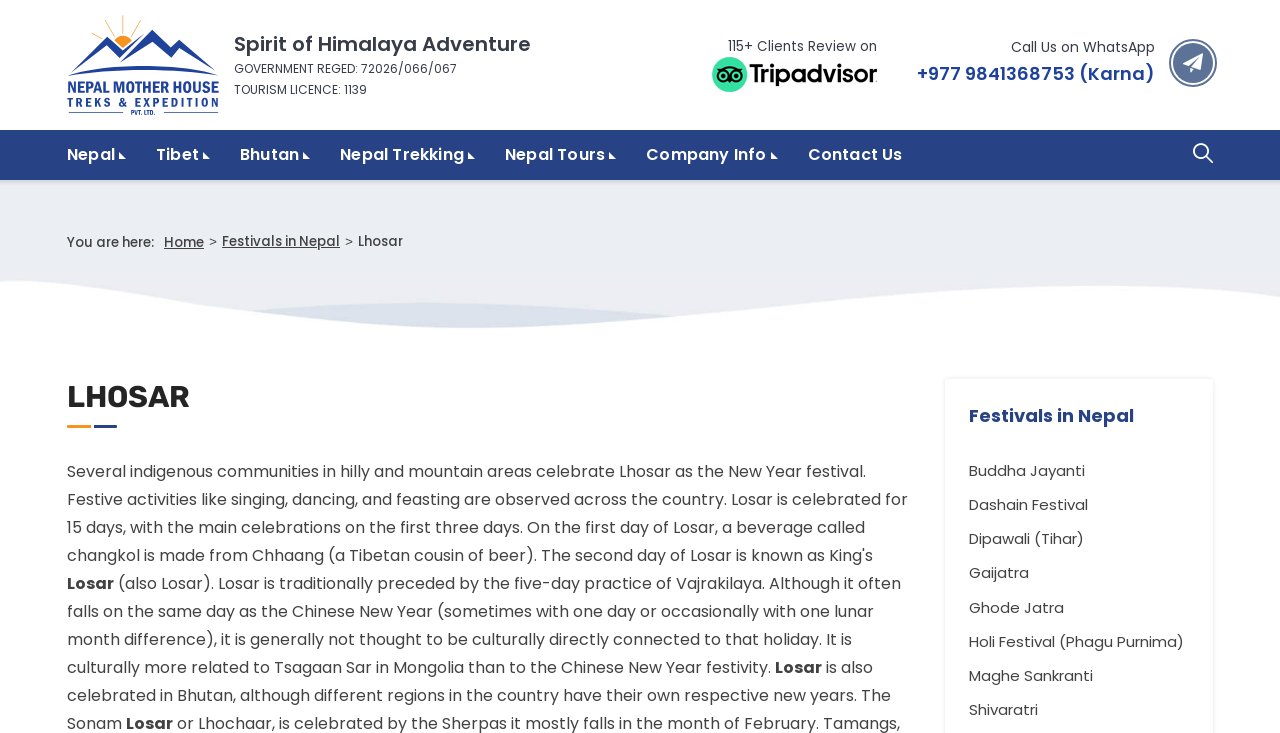Using floating point numbers between 0 and 1, provide the bounding box coordinates in the format (top-left x, top-left y, bottom-right x, bottom-right y). Locate the UI element described here: Holi Festival (Phagu Purnima)

[0.757, 0.854, 0.929, 0.895]